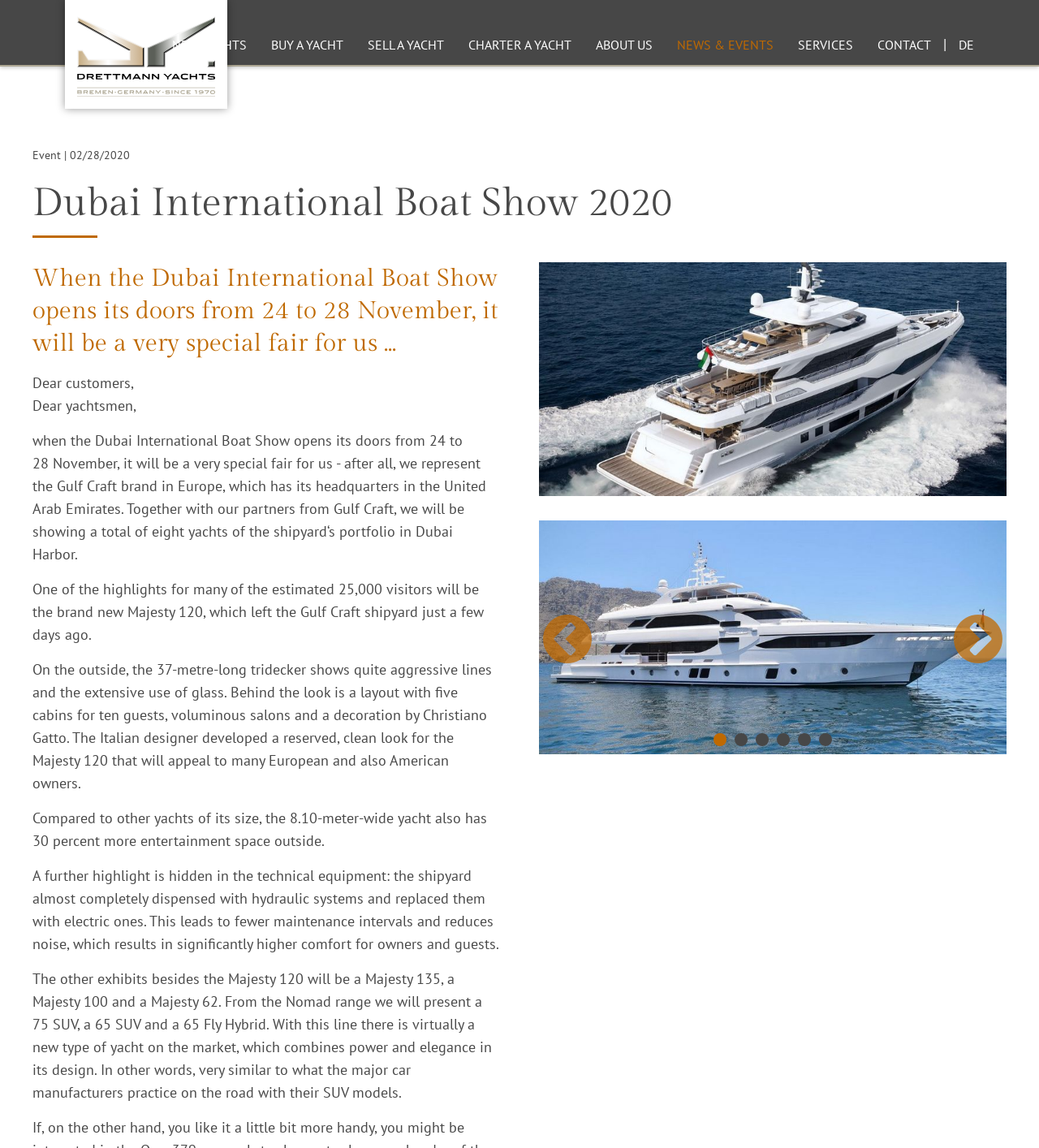What is the name of the brand new yacht being showcased?
Identify the answer in the screenshot and reply with a single word or phrase.

Majesty 120